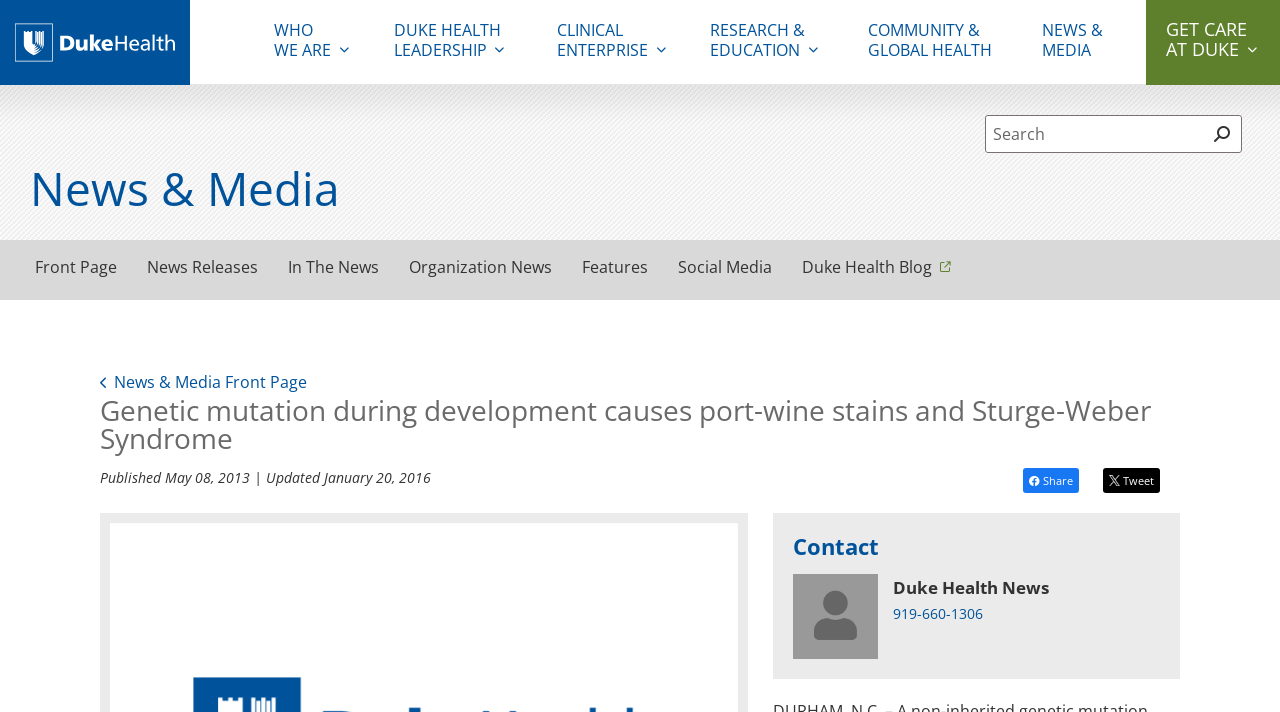What is the contact phone number?
Using the visual information, respond with a single word or phrase.

919-660-1306